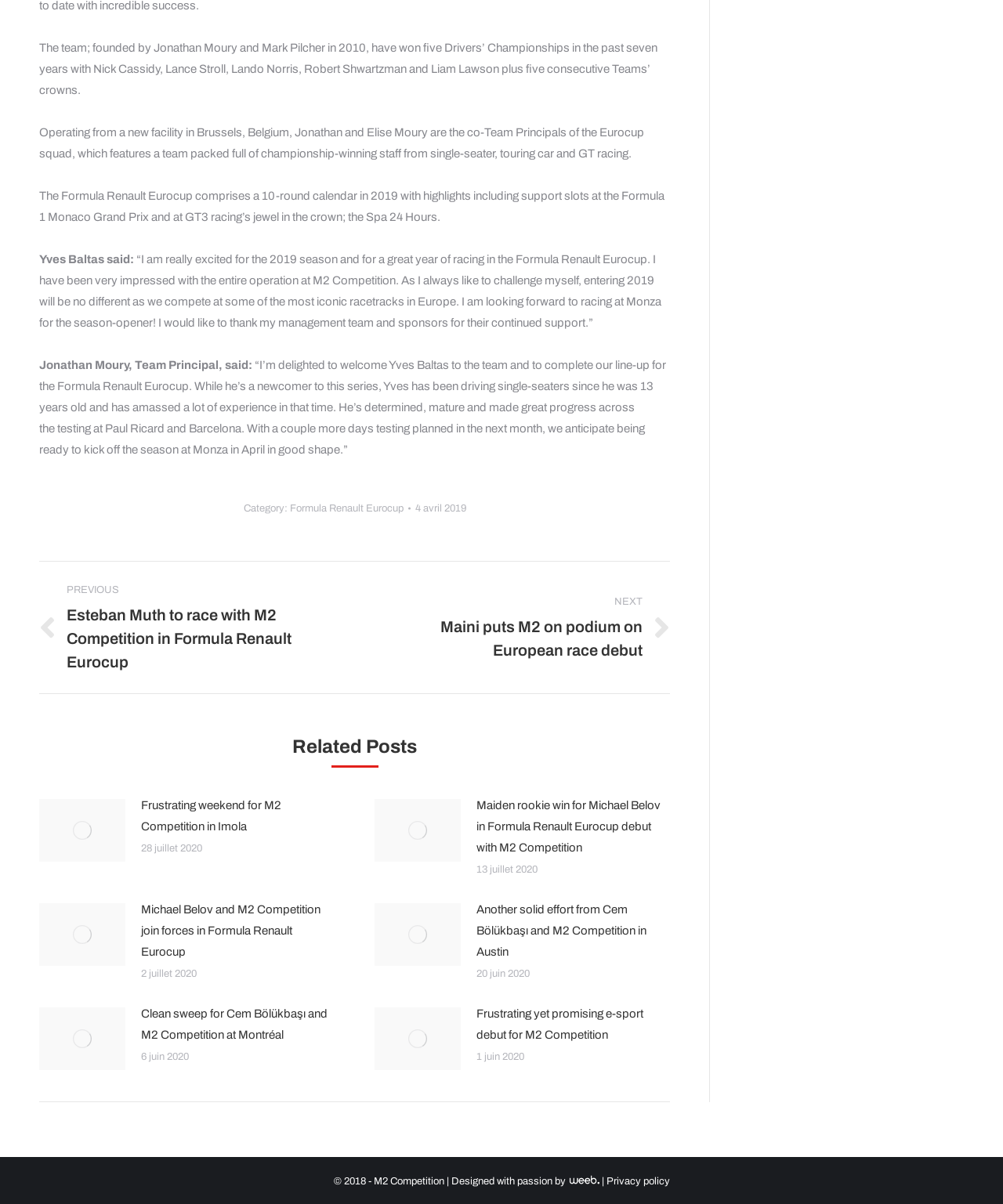Please determine the bounding box coordinates of the section I need to click to accomplish this instruction: "Click on About Us".

None